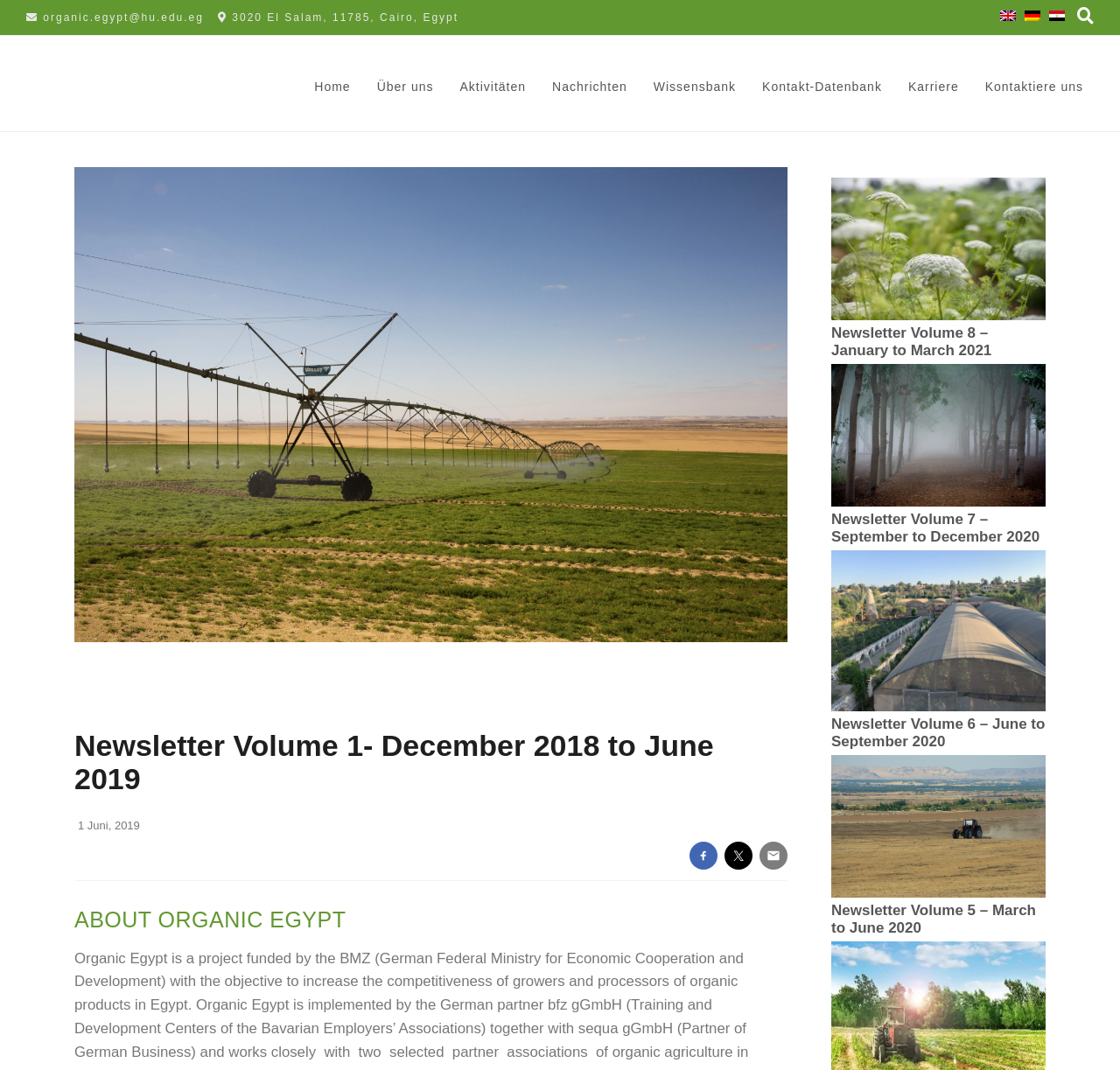Indicate the bounding box coordinates of the element that needs to be clicked to satisfy the following instruction: "Read about Organic Egypt". The coordinates should be four float numbers between 0 and 1, i.e., [left, top, right, bottom].

[0.066, 0.845, 0.703, 0.875]